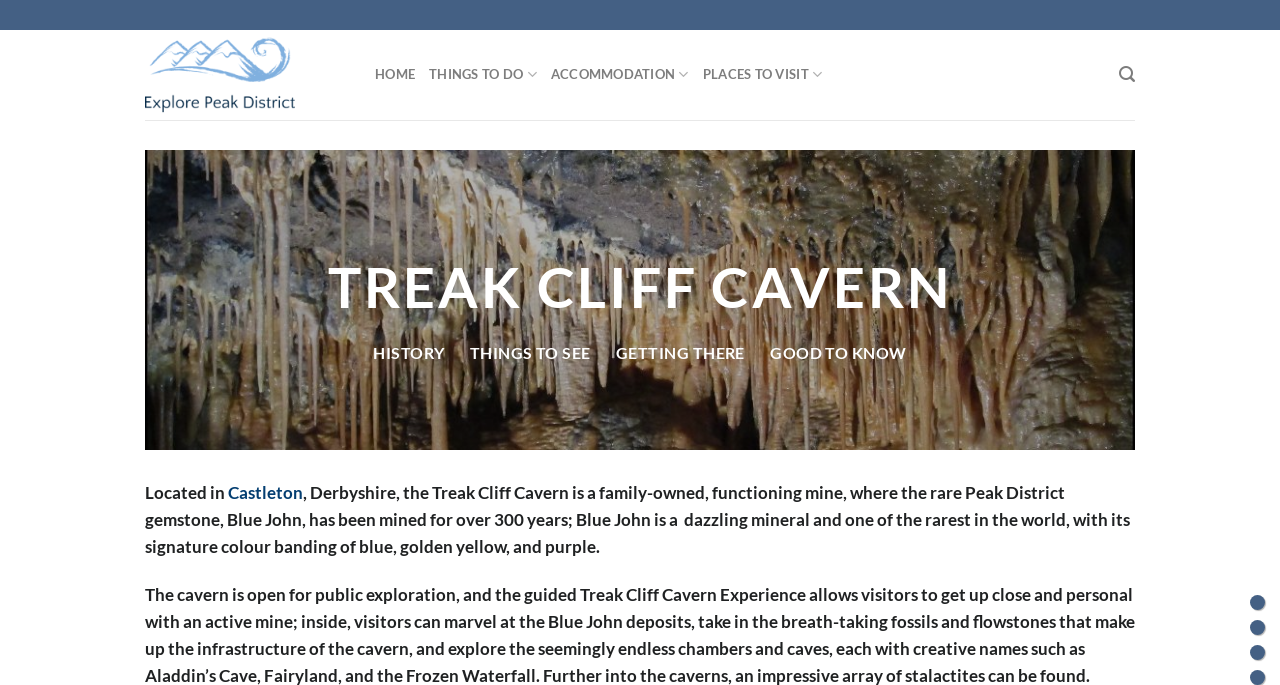Utilize the details in the image to thoroughly answer the following question: What is the name of the cavern?

I found the answer by looking at the heading 'TREAK CLIFF CAVERN' which is a prominent element on the webpage, indicating that it is the main topic of the page.